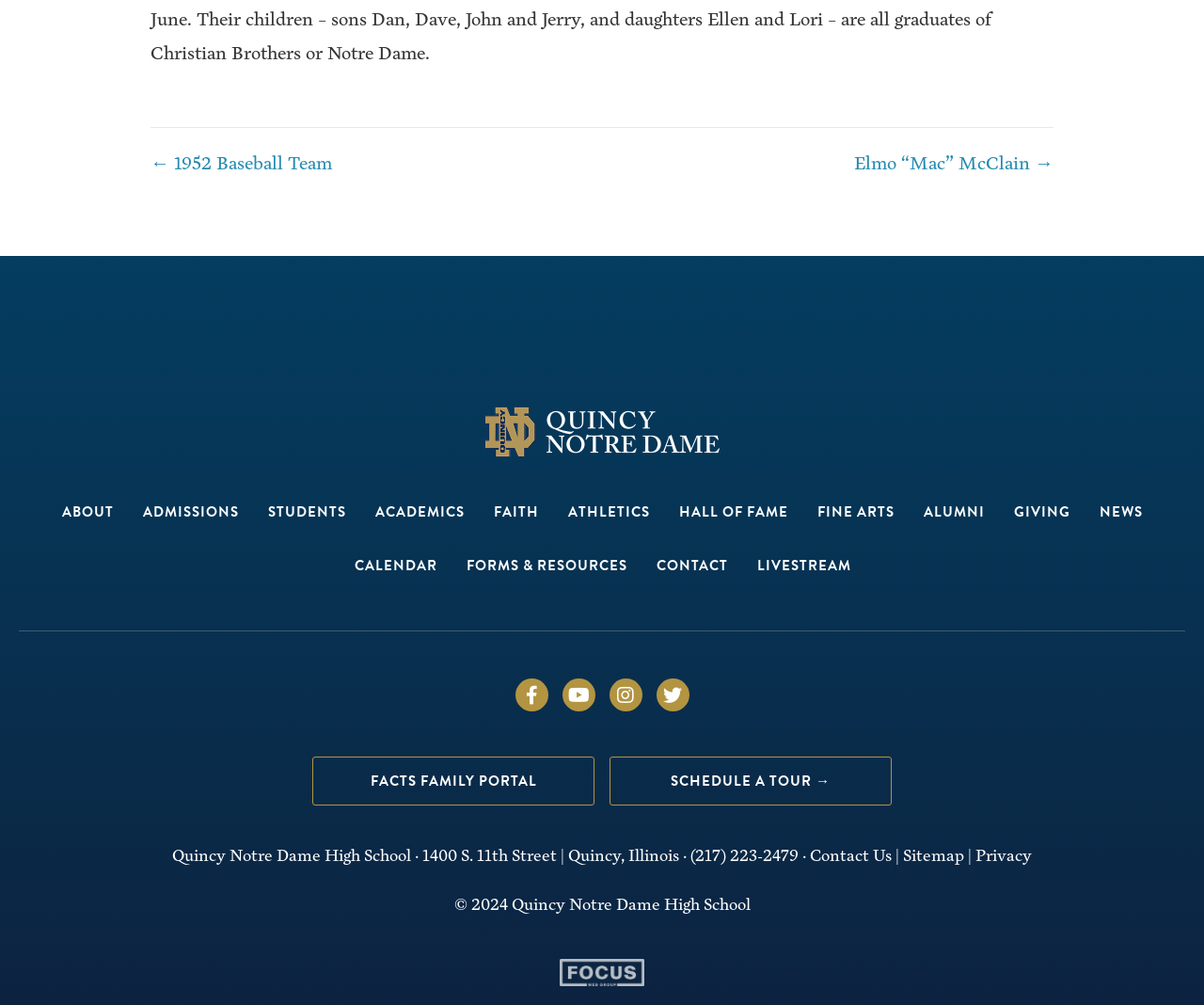What is the address of the high school?
Can you give a detailed and elaborate answer to the question?

I found the address by looking at the StaticText element with the content 'Quincy Notre Dame High School · 1400 S. 11th Street | Quincy, Illinois · (217) 223-2479 ·' which is located at the bottom of the webpage.